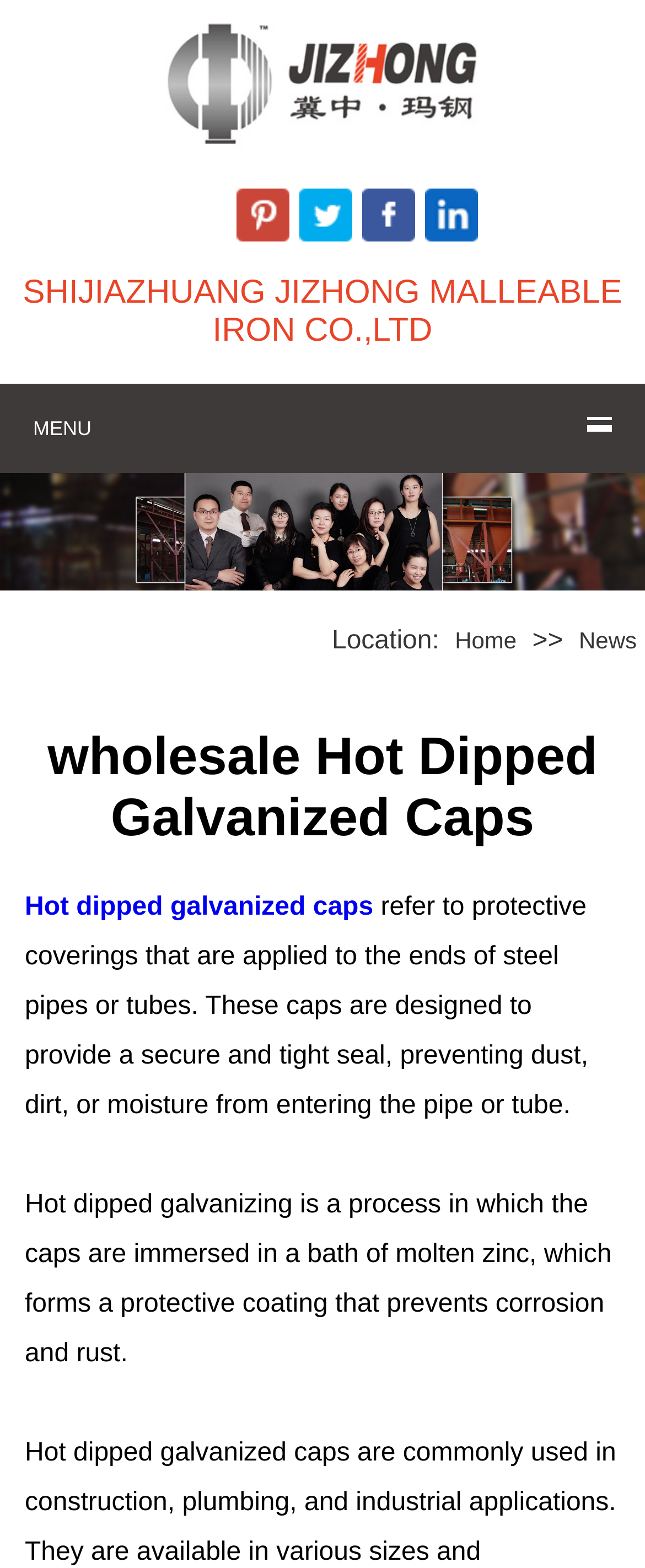What is the company name?
Provide a thorough and detailed answer to the question.

I found the company name by looking at the top-left corner of the webpage, where there is a link and an image with the same text, which is 'SHIJIAZHUANG JIZHONG MALLEABLE IRON CO.,LTD'.